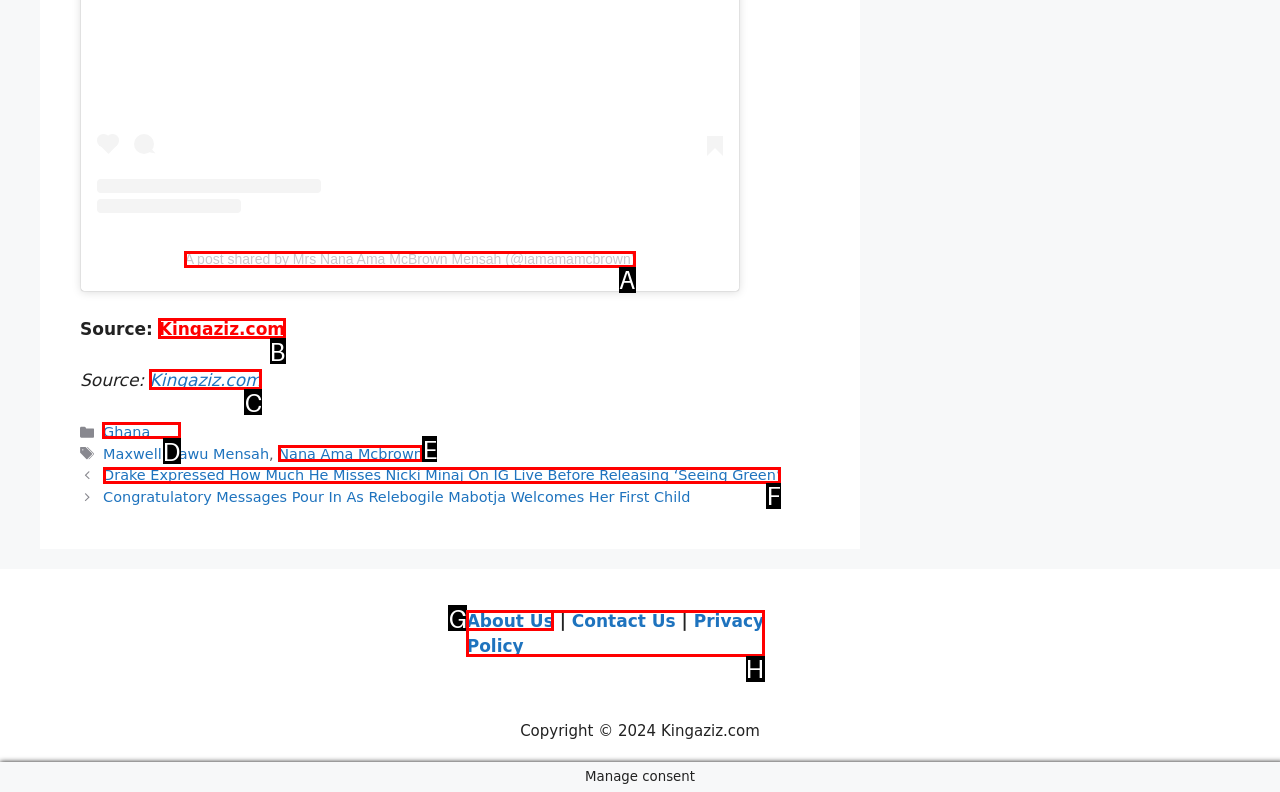Identify which HTML element should be clicked to fulfill this instruction: Check categories Reply with the correct option's letter.

D